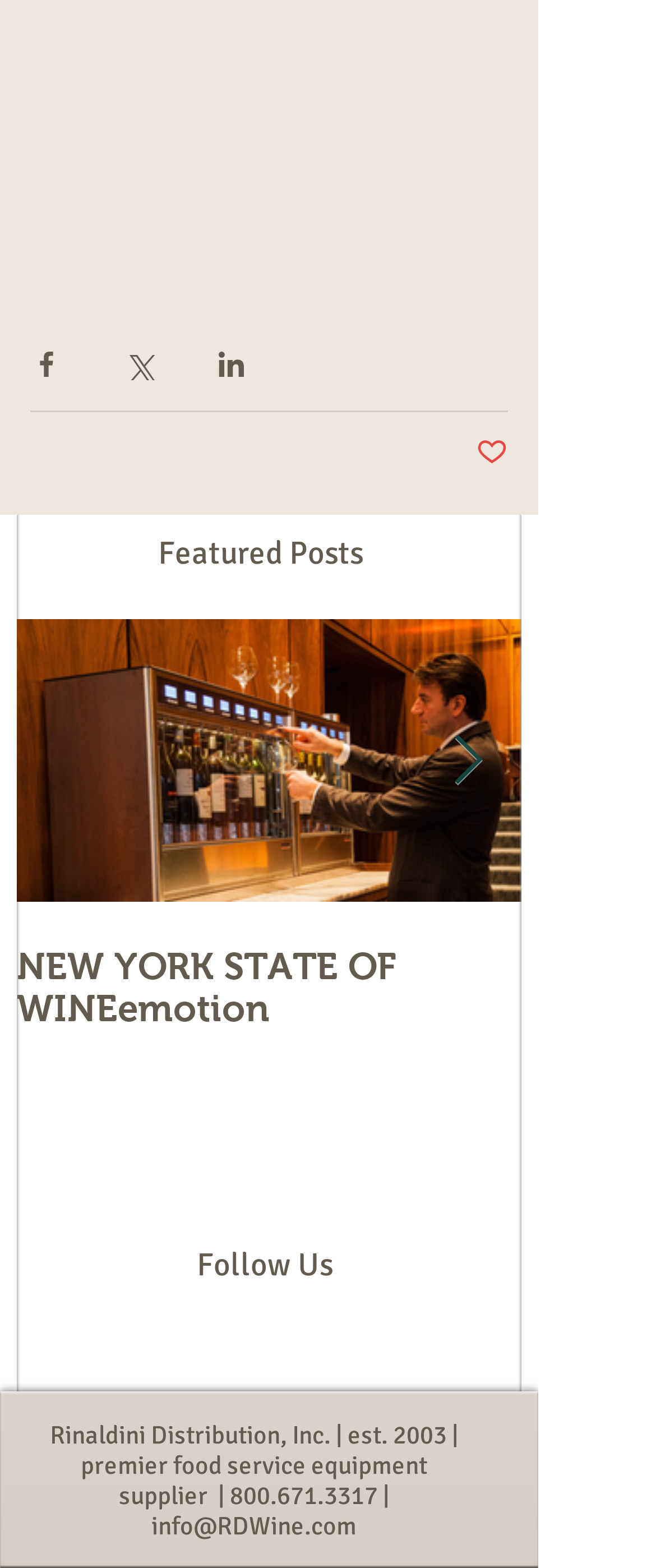What is the phone number of the company?
Give a single word or phrase as your answer by examining the image.

800.671.3317